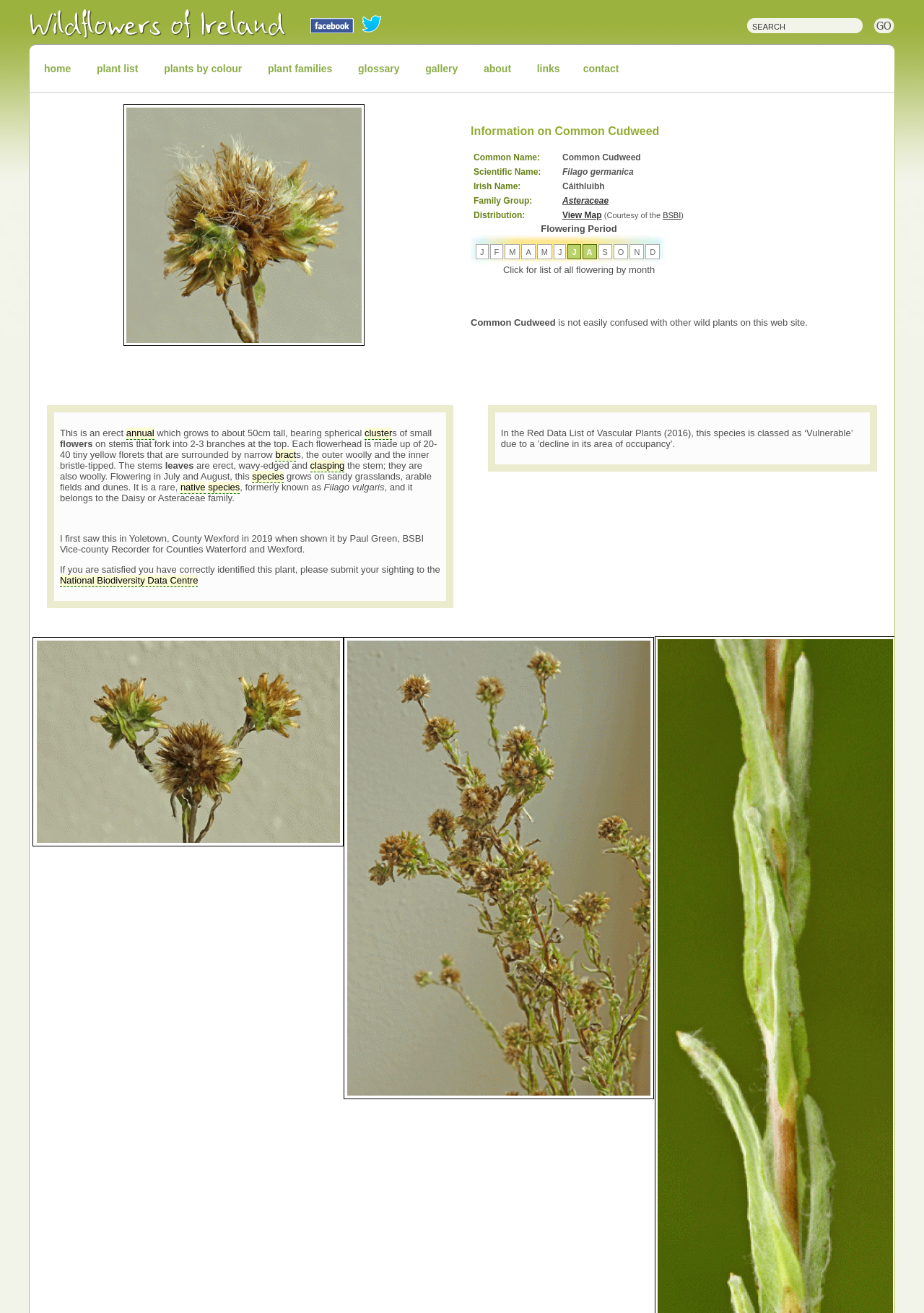What is the author of the webpage?
Please use the image to deliver a detailed and complete answer.

The author of the webpage can be inferred from the meta description of the webpage, which mentions 'a personal collection of compiled by Zoe Devlin'. This suggests that Zoe Devlin is the author of the webpage.